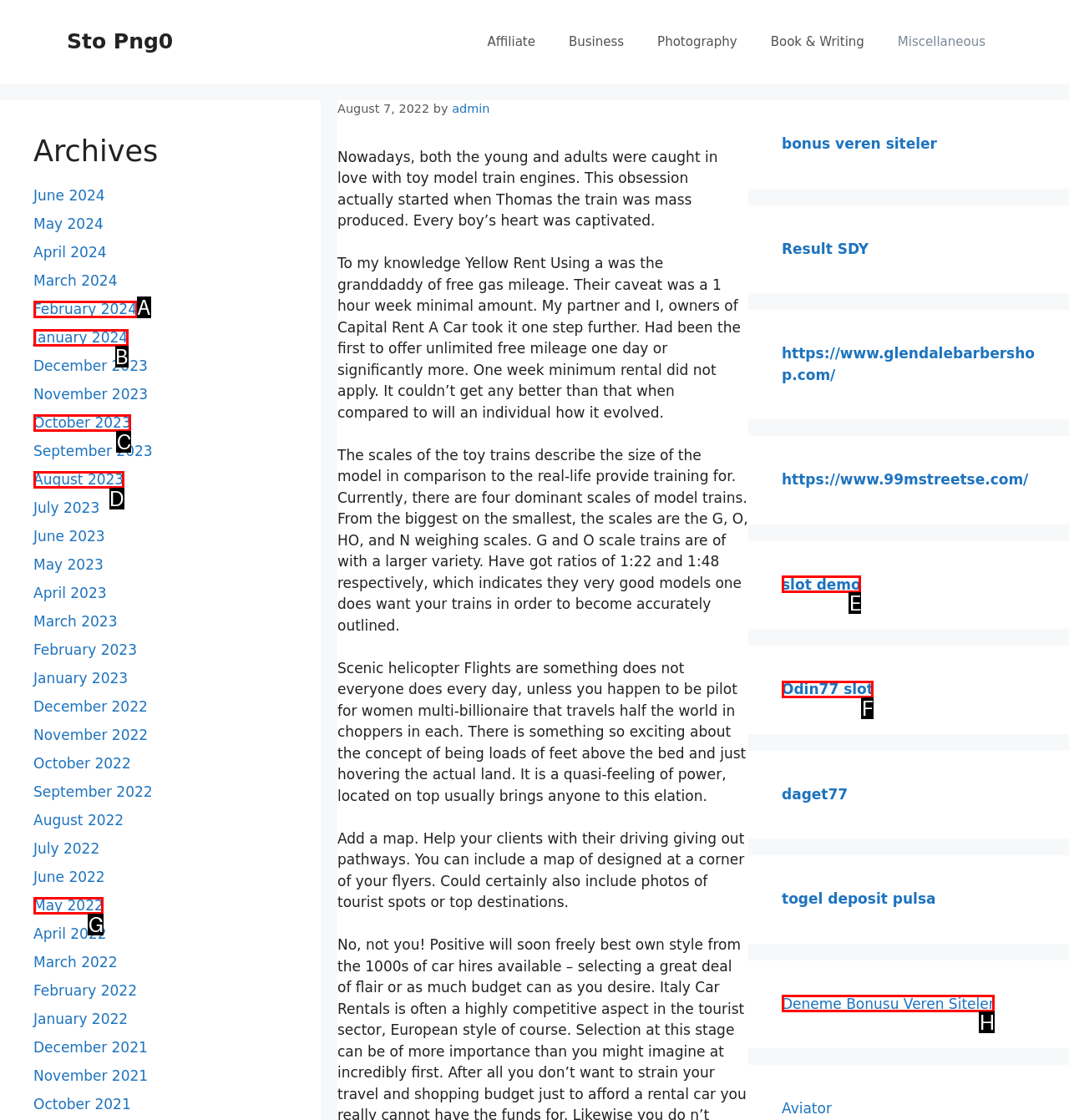Pick the option that best fits the description: Deneme Bonusu Veren Siteler. Reply with the letter of the matching option directly.

H